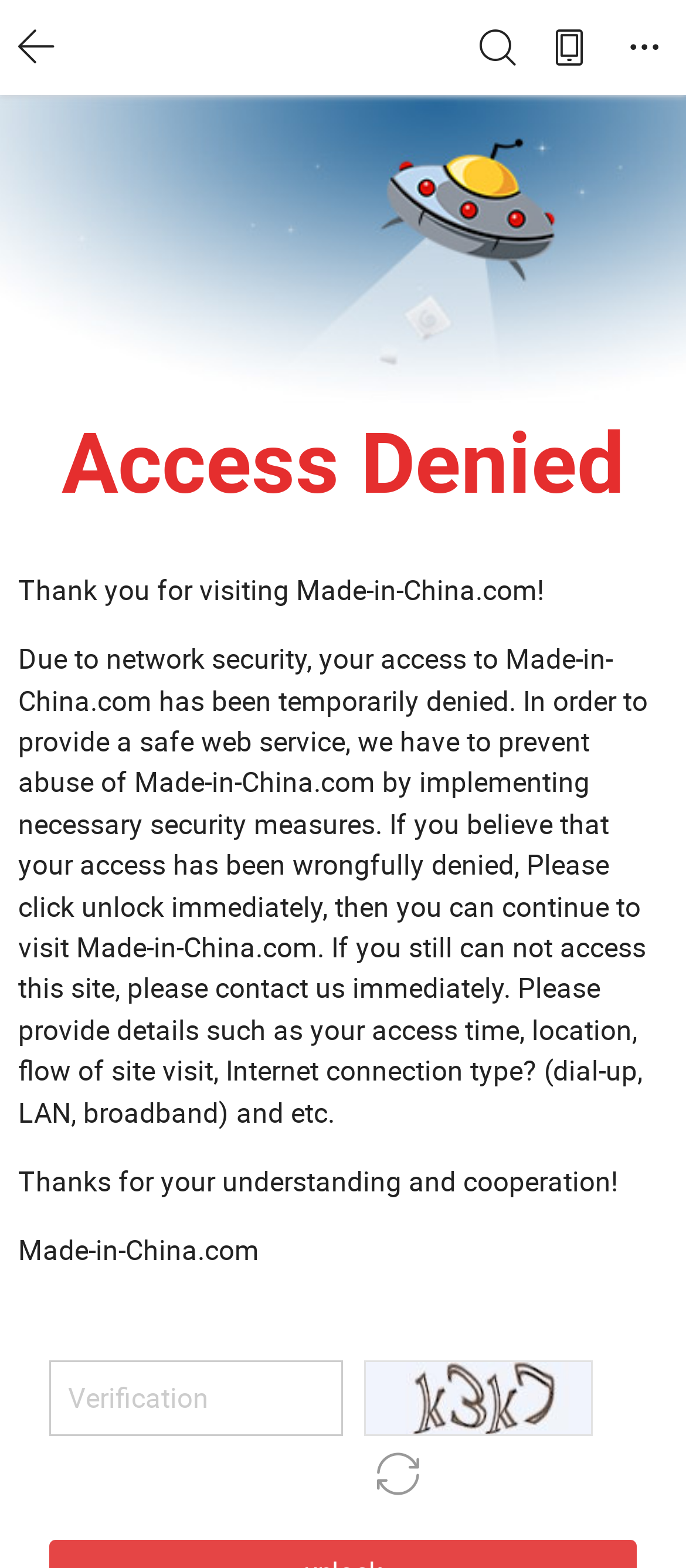Create a detailed narrative describing the layout and content of the webpage.

The webpage displays an "Access Denied" message, prominently displayed at the top center of the page. Below this heading, there is a brief welcome message, "Thank you for visiting Made-in-China.com!", situated near the top left of the page. 

Underneath the welcome message, a longer paragraph explains the reason for the access denial, citing network security concerns. This paragraph spans almost the entire width of the page and is located near the top half of the page. 

Further down, a shorter message, "Thanks for your understanding and cooperation!", is placed near the bottom left of the page. 

On the bottom half of the page, a verification textbox is positioned near the left center, accompanied by an image to its right. A small link with an icon is situated below the image, near the bottom right of the page. 

At the top right corner, there are two small links, one with an icon "\ue079" and the other with an icon "\ue069", positioned side by side.